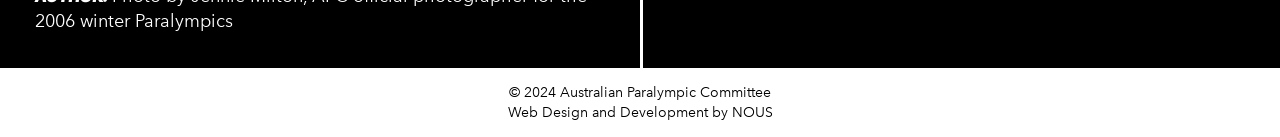For the following element description, predict the bounding box coordinates in the format (top-left x, top-left y, bottom-right x, bottom-right y). All values should be floating point numbers between 0 and 1. Description: by NOUS

[0.556, 0.755, 0.604, 0.88]